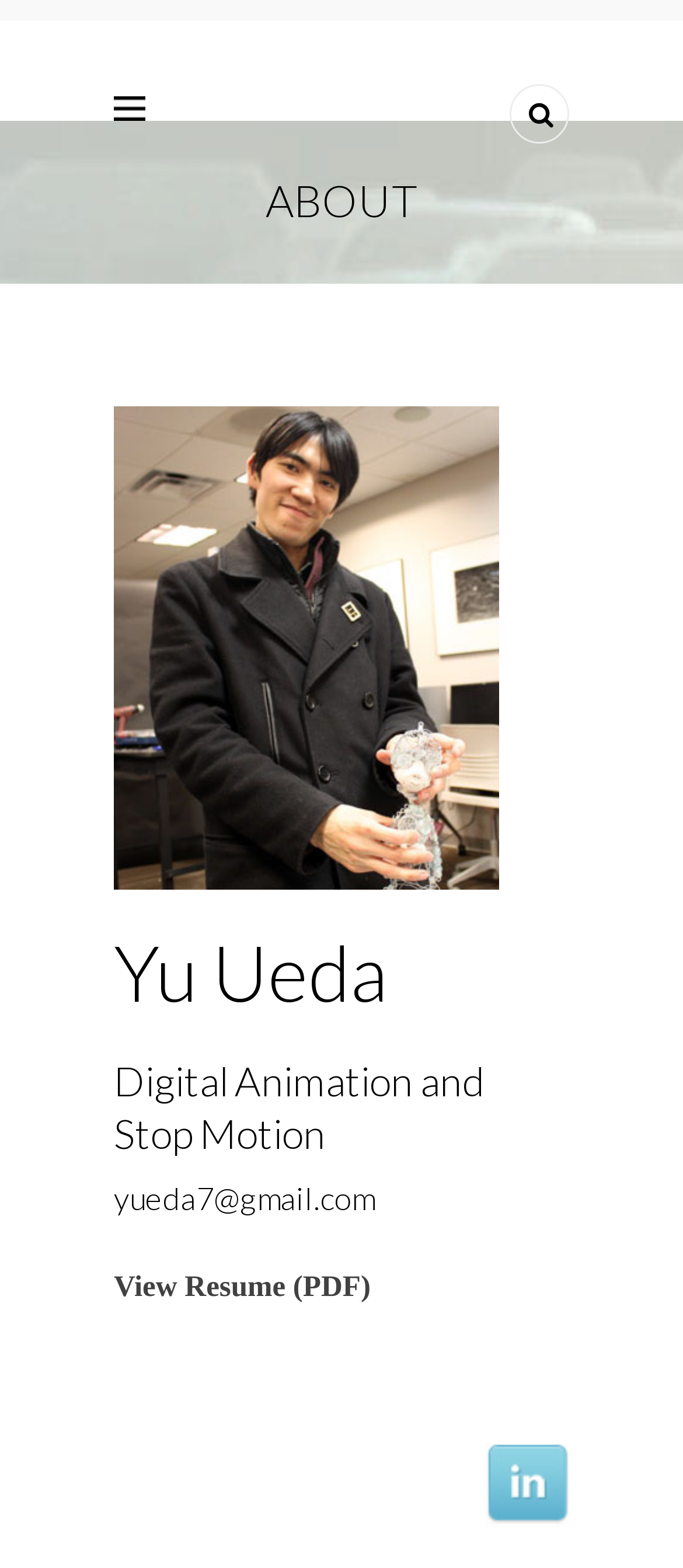Using the details from the image, please elaborate on the following question: What is the format of Yu Ueda's resume?

The webpage provides a link to view Yu Ueda's resume, and the link text specifies that the resume is in PDF format.